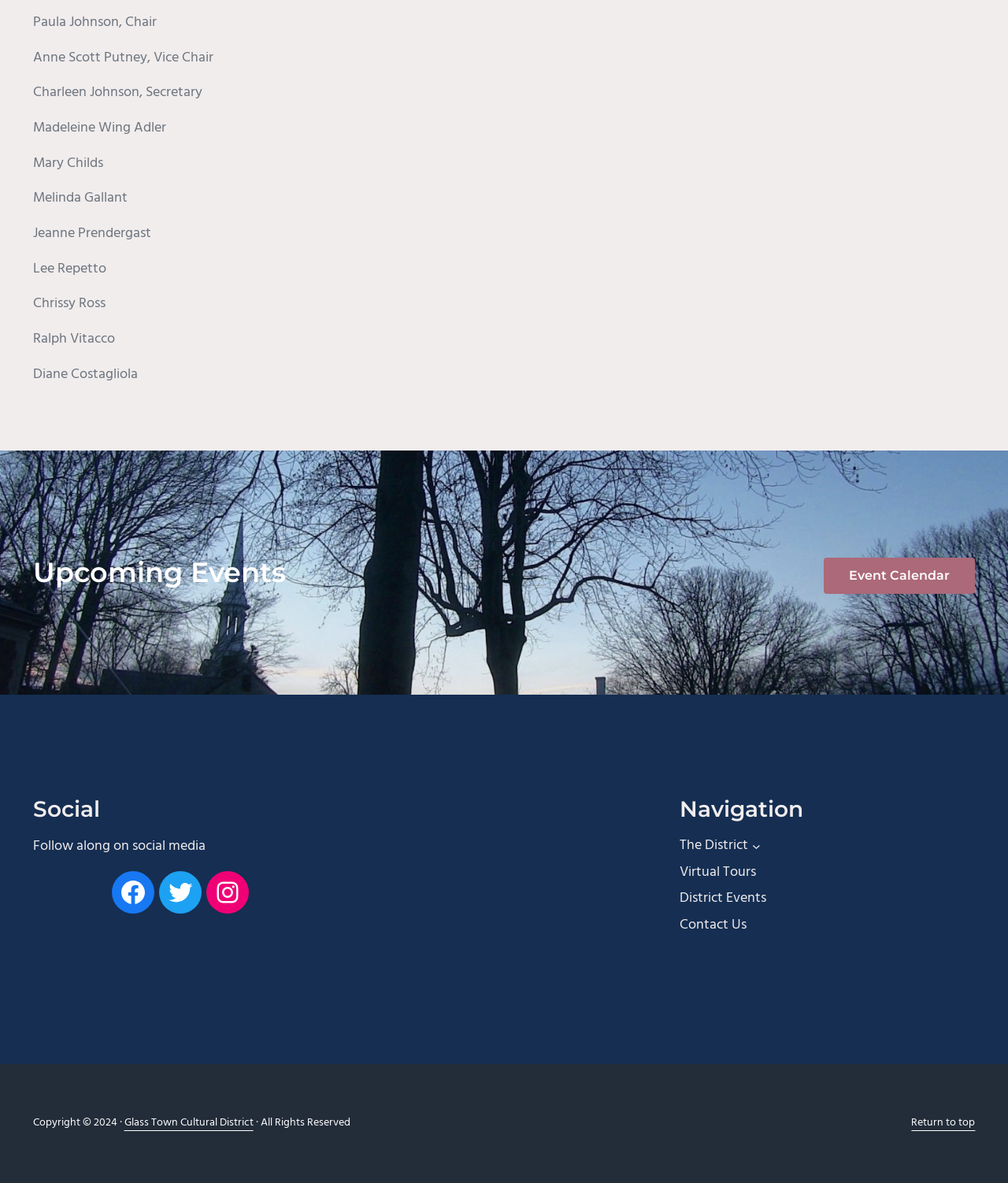Pinpoint the bounding box coordinates of the area that must be clicked to complete this instruction: "Explore The District".

[0.675, 0.707, 0.743, 0.724]